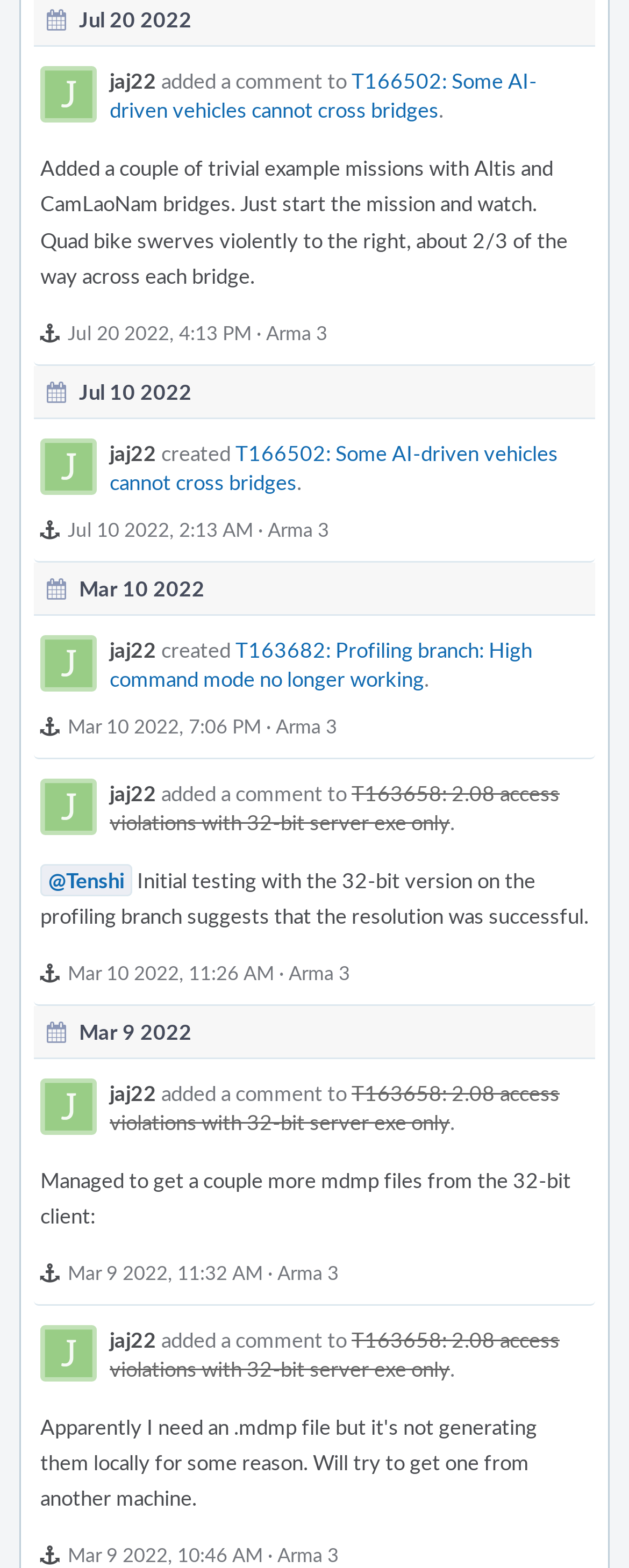Given the element description, predict the bounding box coordinates in the format (top-left x, top-left y, bottom-right x, bottom-right y), using floating point numbers between 0 and 1: jaj22

[0.174, 0.688, 0.249, 0.706]